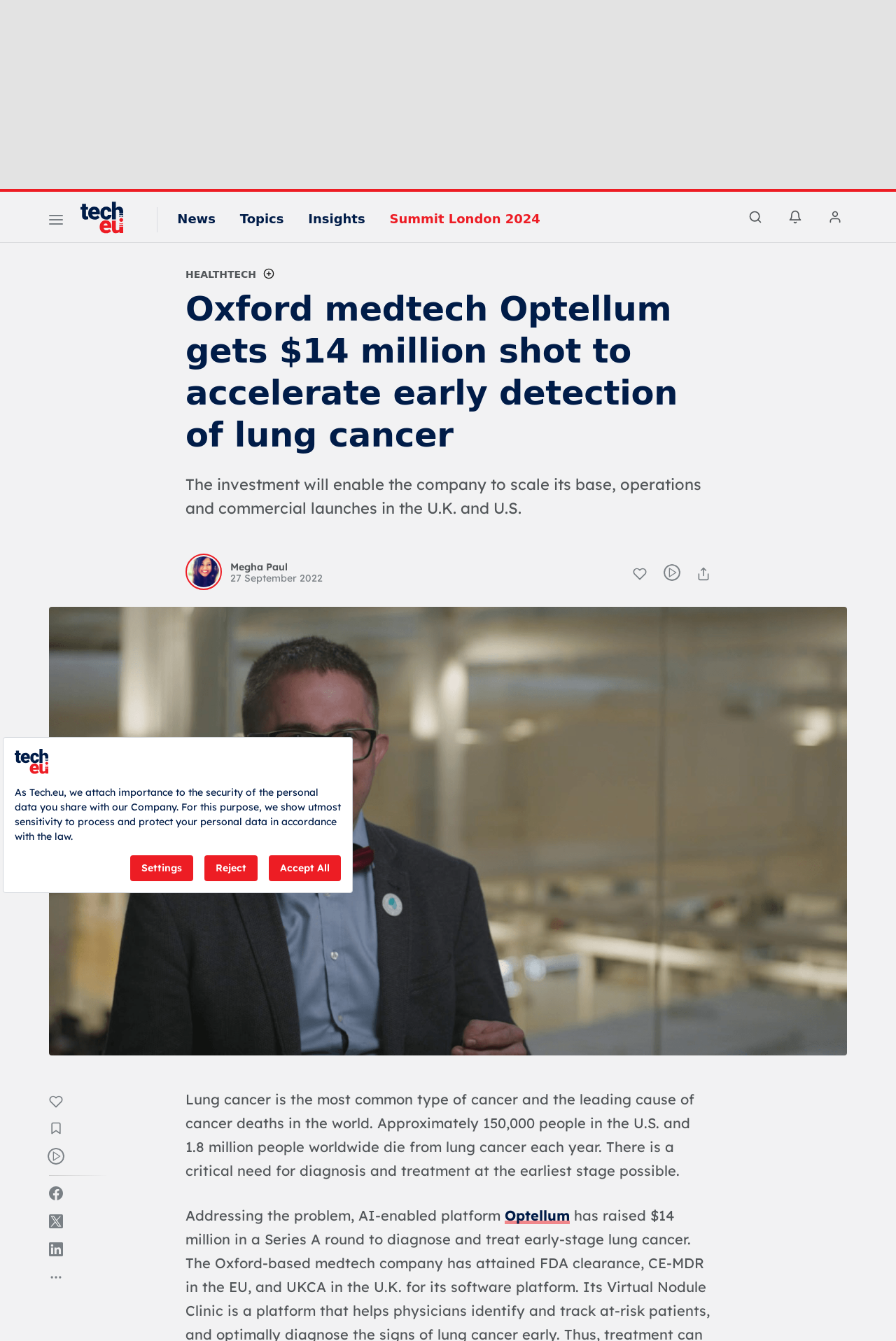Ascertain the bounding box coordinates for the UI element detailed here: "Summit London 2024". The coordinates should be provided as [left, top, right, bottom] with each value being a float between 0 and 1.

[0.435, 0.157, 0.603, 0.168]